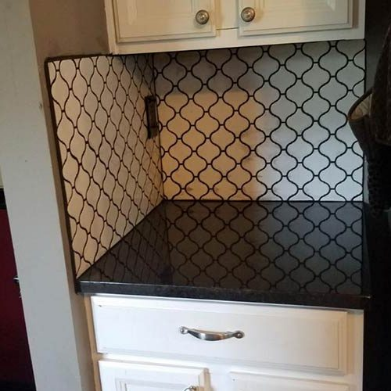Use a single word or phrase to answer the following:
What is the purpose of the countertop?

Functional workspace